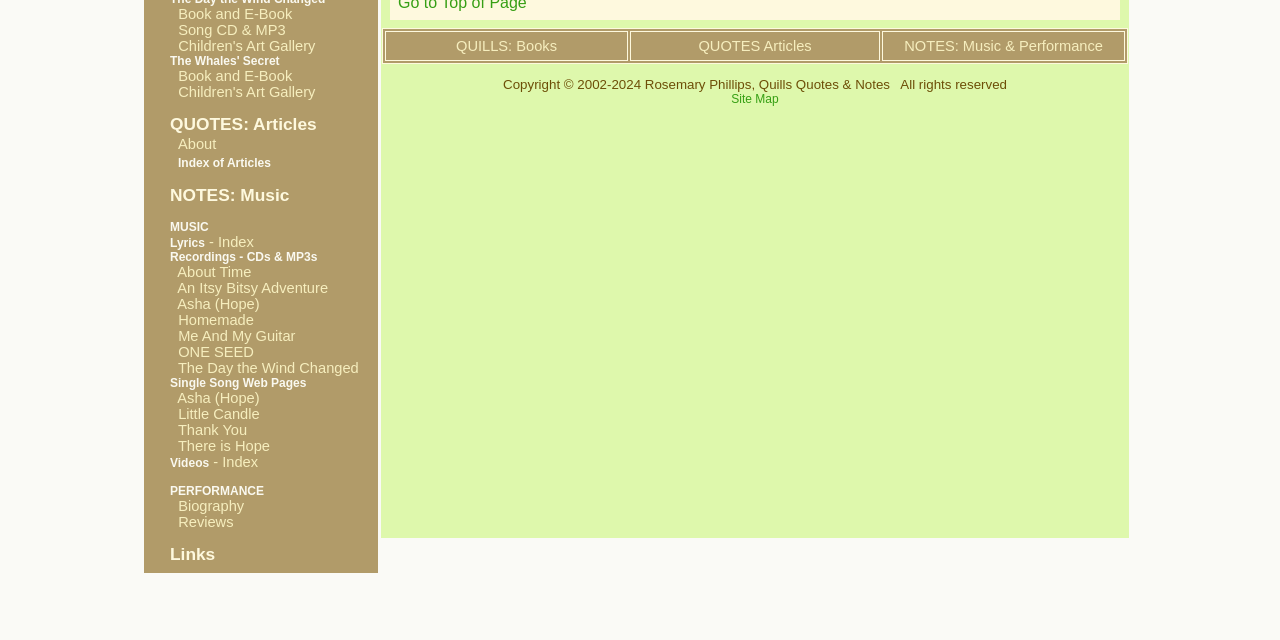For the element described, predict the bounding box coordinates as (top-left x, top-left y, bottom-right x, bottom-right y). All values should be between 0 and 1. Element description: Biography

[0.133, 0.778, 0.191, 0.803]